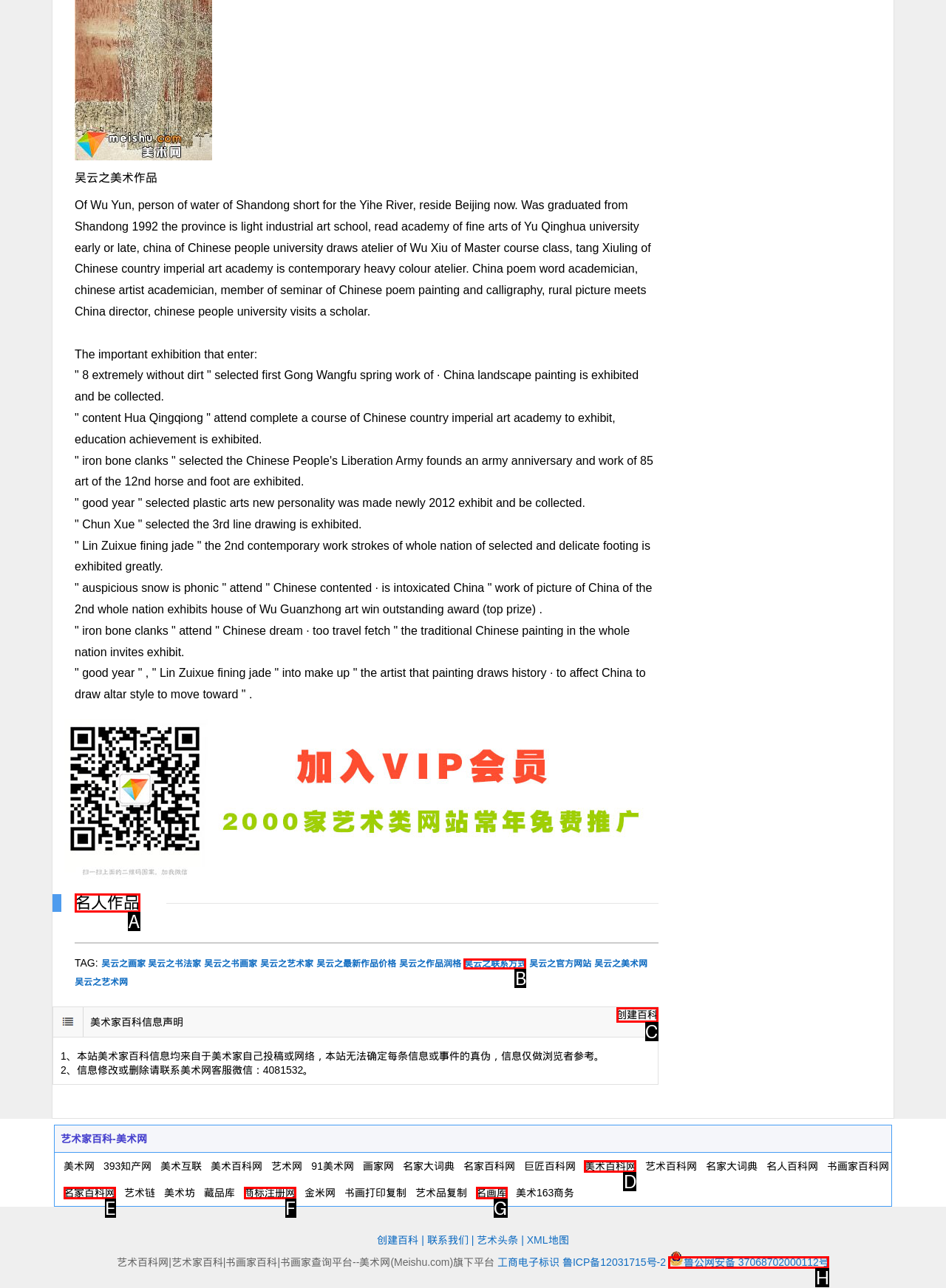From the given options, tell me which letter should be clicked to complete this task: View the '名人作品' page
Answer with the letter only.

A